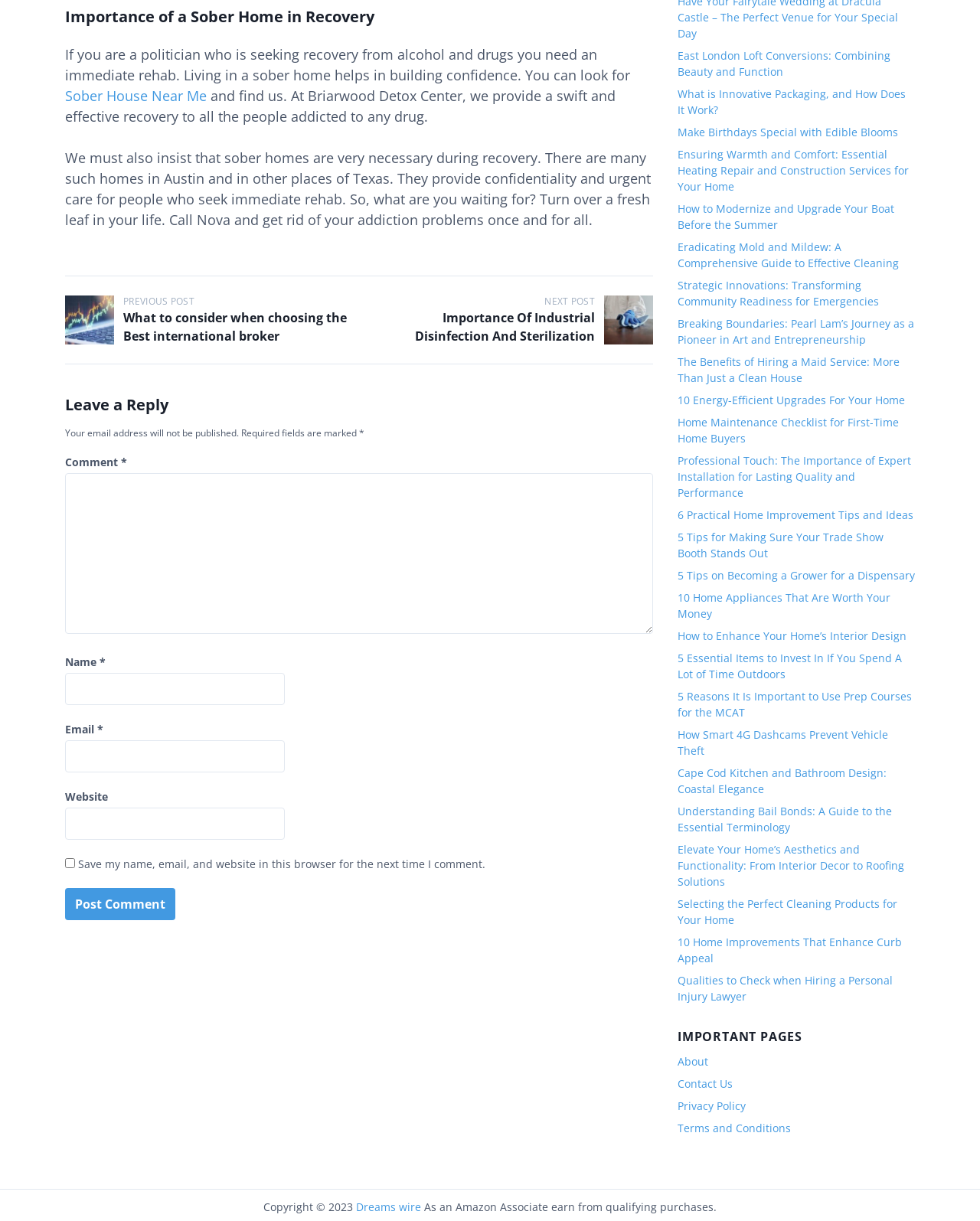Using the webpage screenshot, find the UI element described by Privacy Policy. Provide the bounding box coordinates in the format (top-left x, top-left y, bottom-right x, bottom-right y), ensuring all values are floating point numbers between 0 and 1.

[0.691, 0.9, 0.761, 0.912]